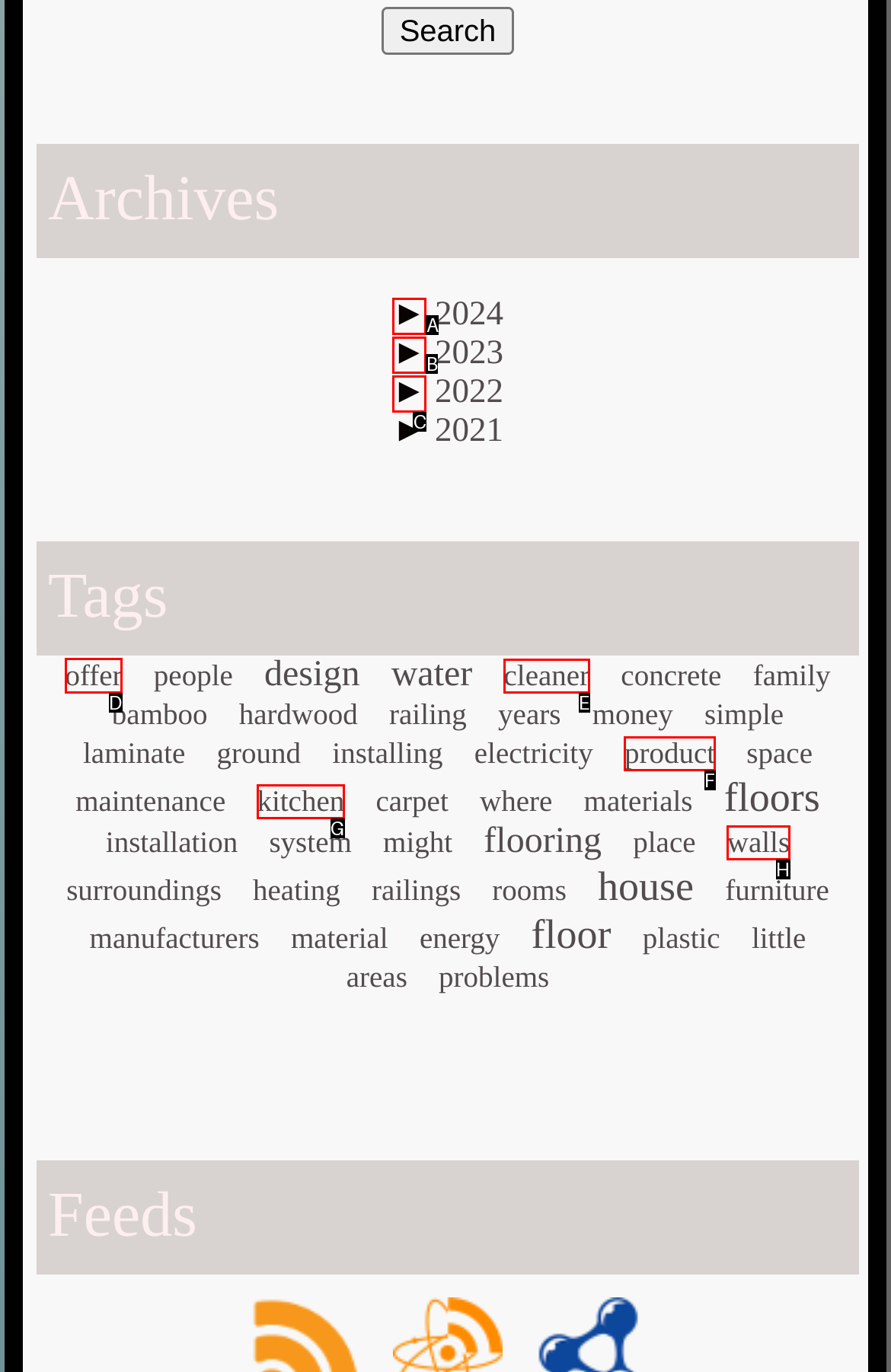For the given instruction: Explore the tag 'offer', determine which boxed UI element should be clicked. Answer with the letter of the corresponding option directly.

D